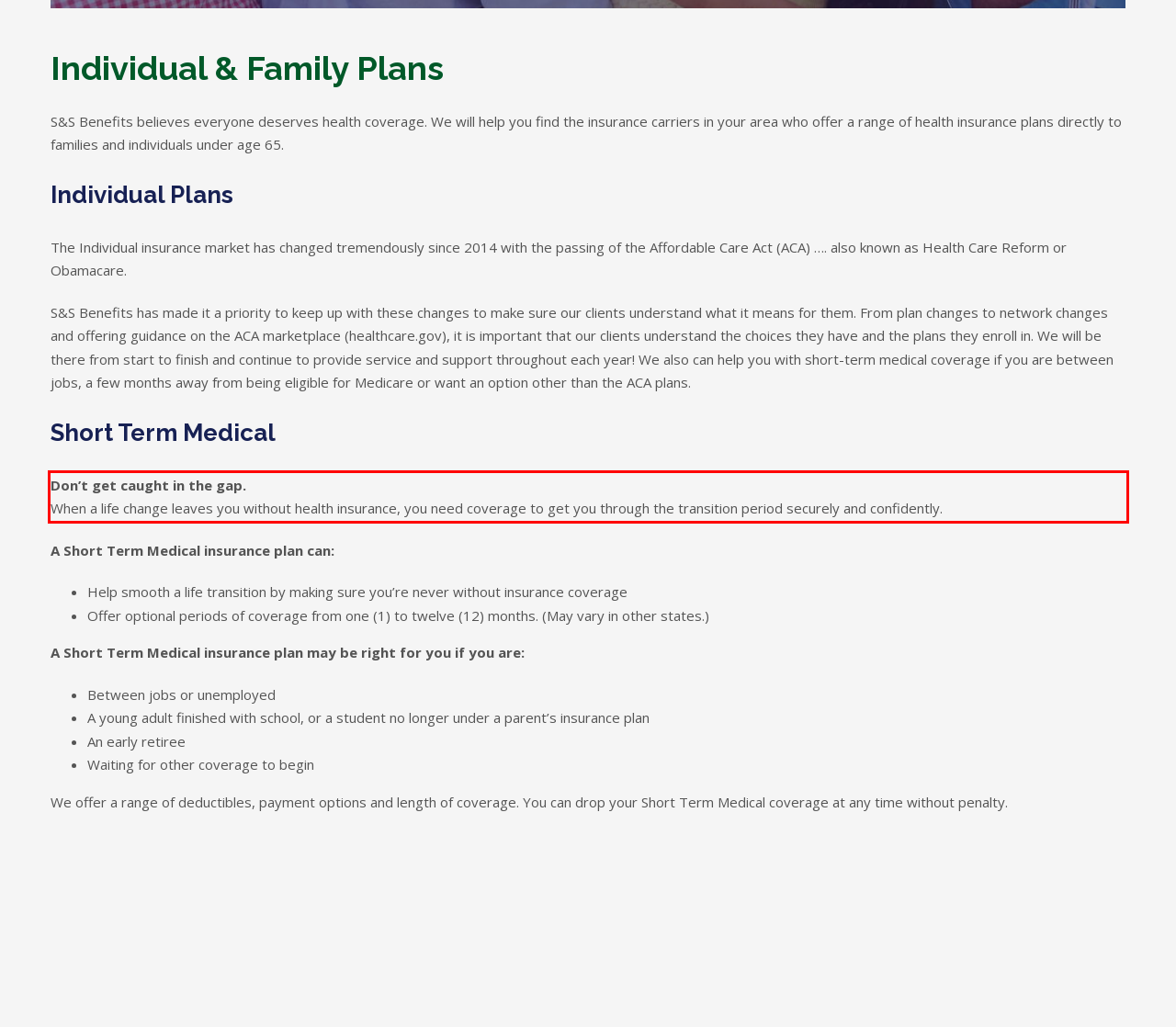Given a webpage screenshot, locate the red bounding box and extract the text content found inside it.

Don’t get caught in the gap. When a life change leaves you without health insurance, you need coverage to get you through the transition period securely and confidently.